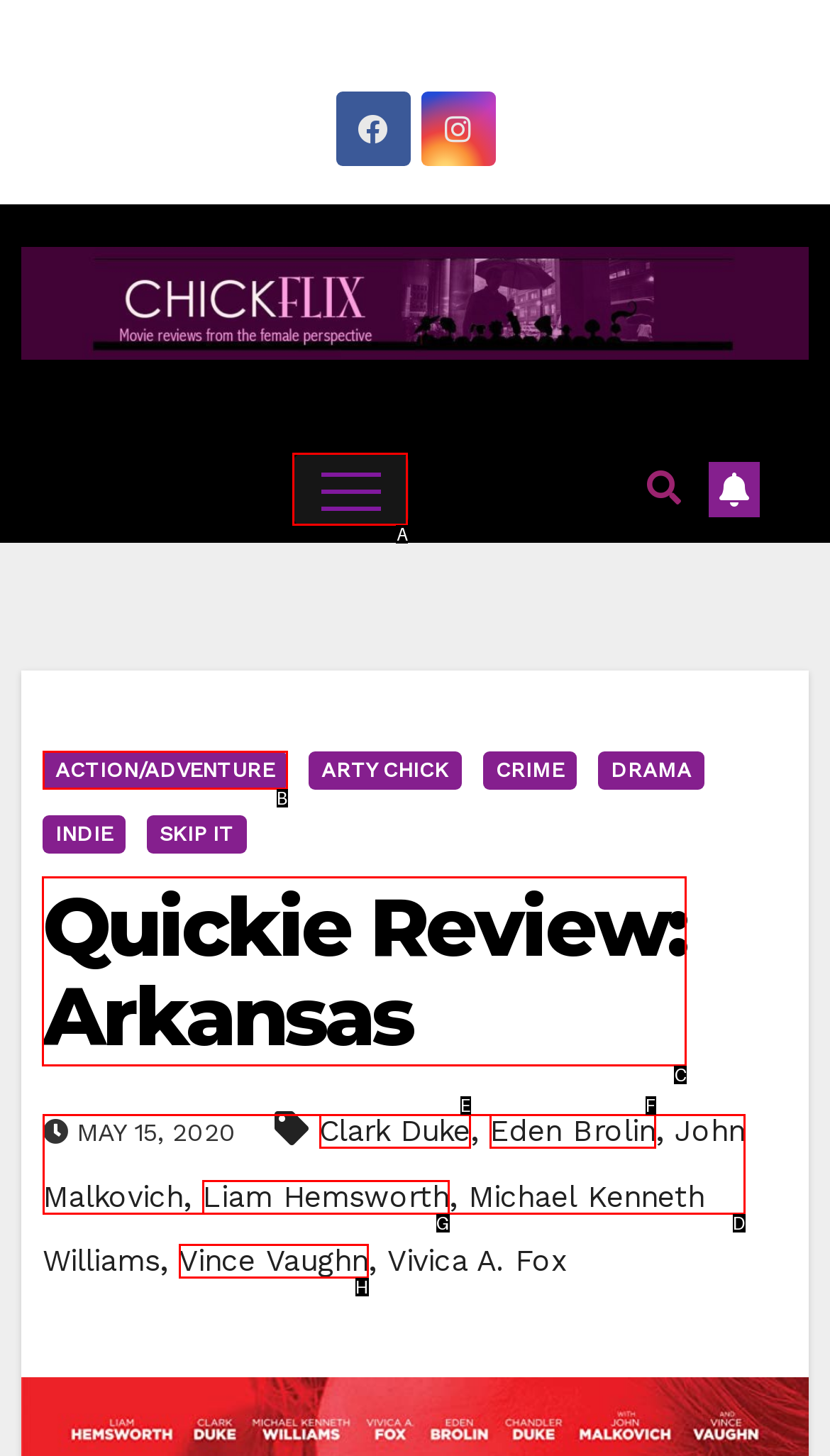Select the letter associated with the UI element you need to click to perform the following action: Click the link to Quickie Review: Arkansas
Reply with the correct letter from the options provided.

C